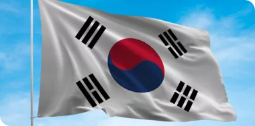Provide a one-word or short-phrase response to the question:
What is the yin-yang symbol on the flag divided into?

Red and blue